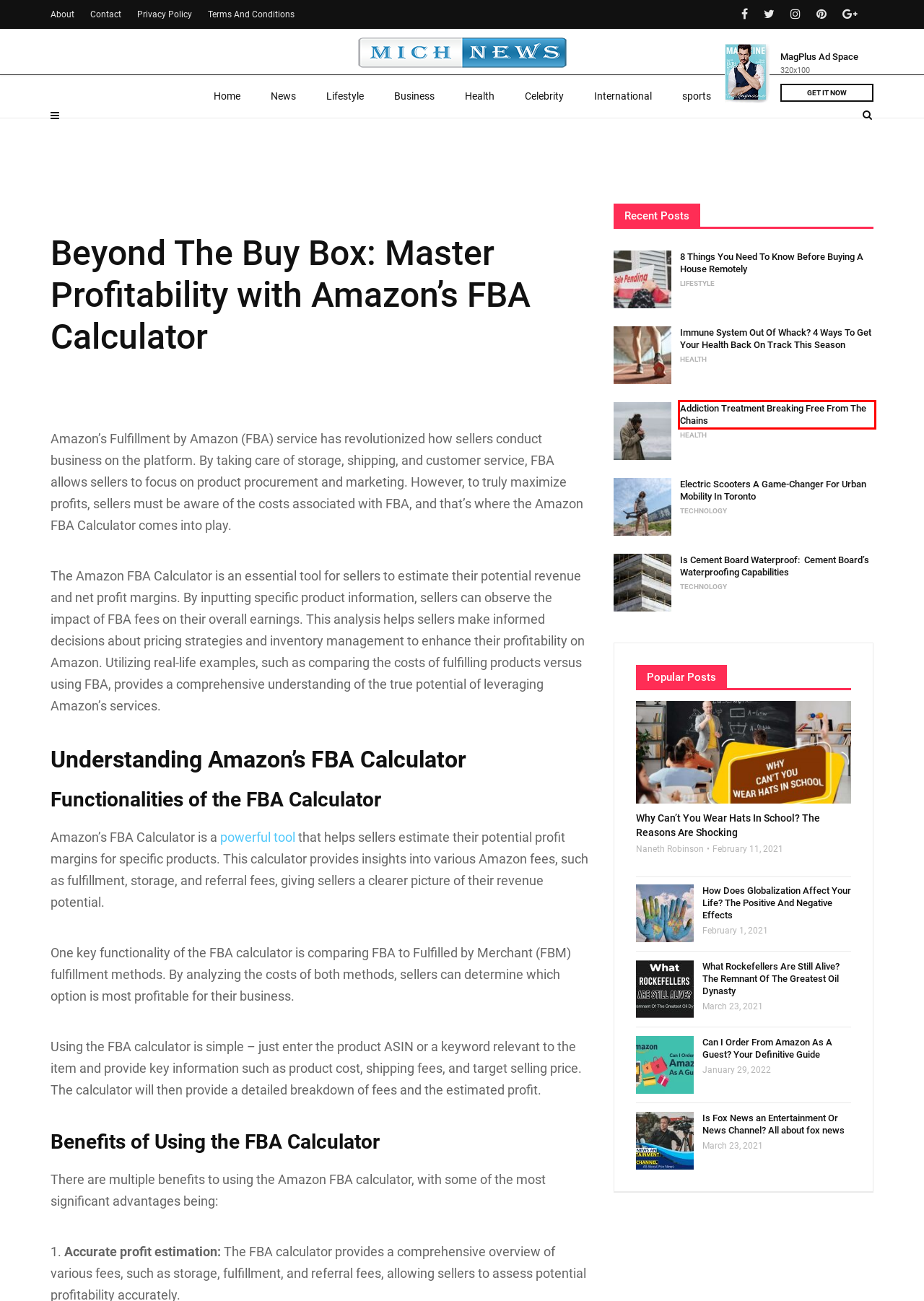Analyze the screenshot of a webpage that features a red rectangle bounding box. Pick the webpage description that best matches the new webpage you would see after clicking on the element within the red bounding box. Here are the candidates:
A. News Archives - MichNews
B. Can I Order From Amazon As A Guest? Your Definitive Guide - MichNews
C. Addiction Treatment Breaking Free From The Chains - MichNews
D. Home - MichNews
E. Immune System Out Of Whack? 4 Ways To Get Your Health Back On Track This Season - MichNews
F. sports Archives - MichNews
G. What Rockefellers Are Still Alive? The Remnant Of The Greatest Oil Dynasty
H. International Archives - MichNews

C